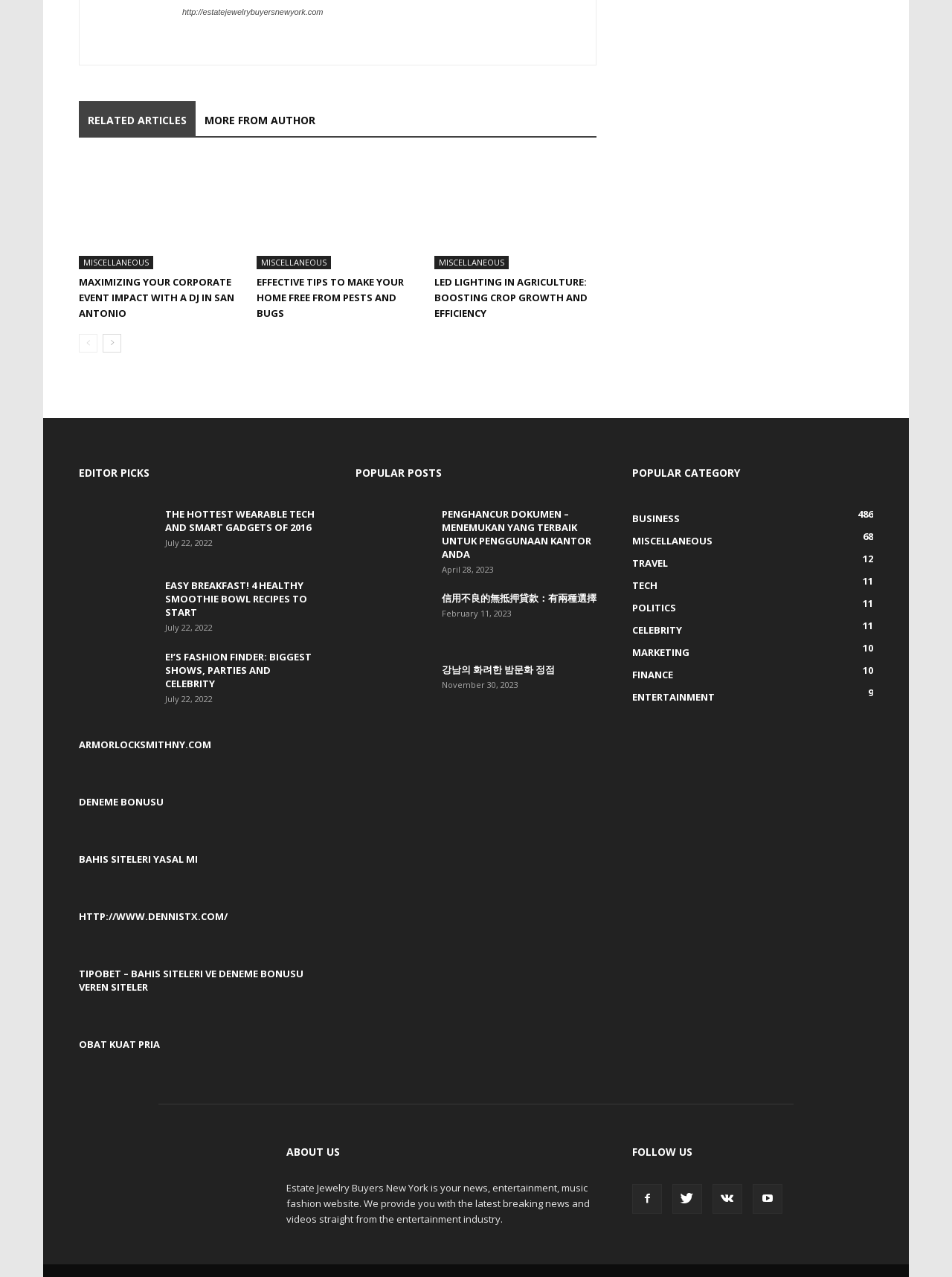Locate the bounding box coordinates of the element to click to perform the following action: 'Explore 'POPULAR CATEGORY''. The coordinates should be given as four float values between 0 and 1, in the form of [left, top, right, bottom].

[0.664, 0.361, 0.917, 0.38]